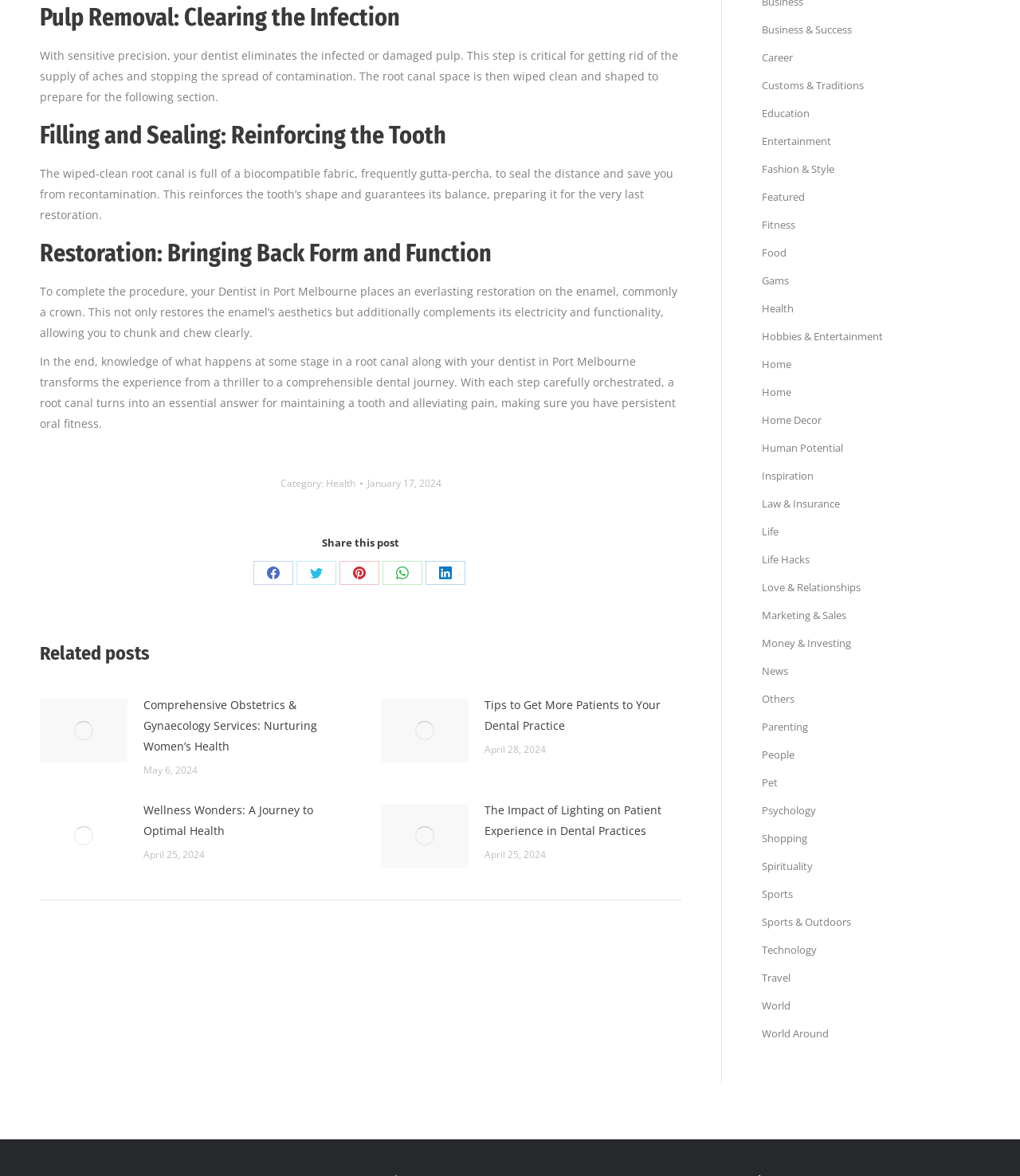Can you specify the bounding box coordinates for the region that should be clicked to fulfill this instruction: "Click on 'Health' category".

[0.275, 0.405, 0.348, 0.416]